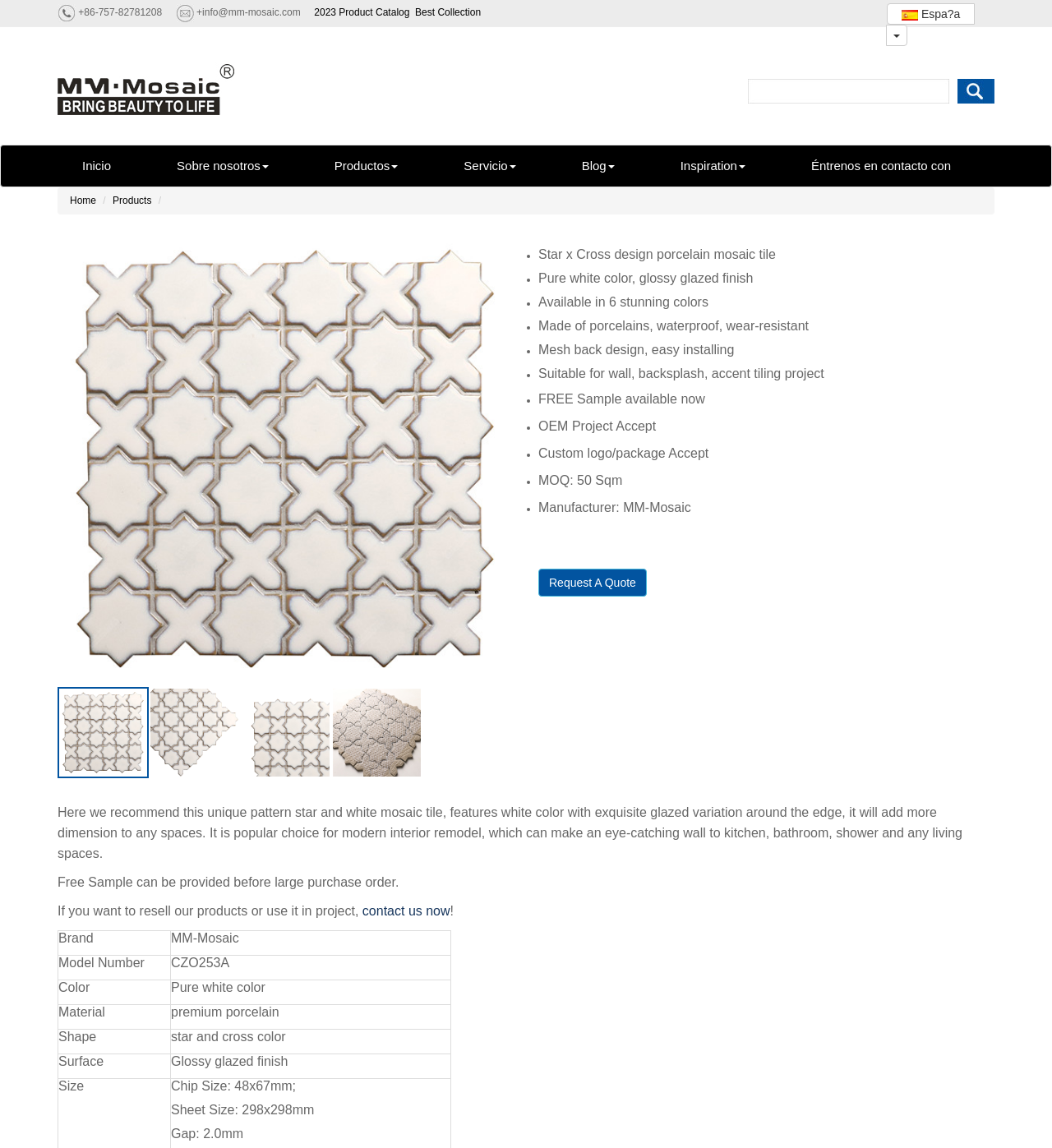Please find the bounding box coordinates in the format (top-left x, top-left y, bottom-right x, bottom-right y) for the given element description. Ensure the coordinates are floating point numbers between 0 and 1. Description: Éntrenos en contacto con

[0.759, 0.127, 0.916, 0.162]